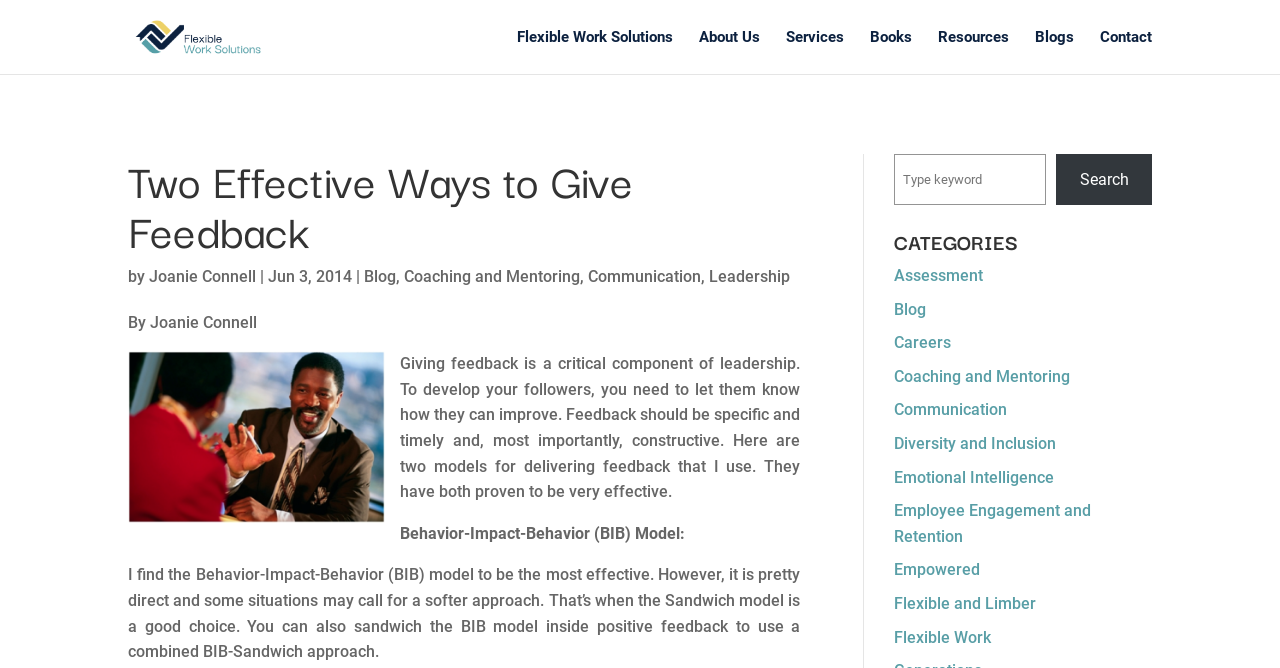Determine the title of the webpage and give its text content.

Two Effective Ways to Give Feedback